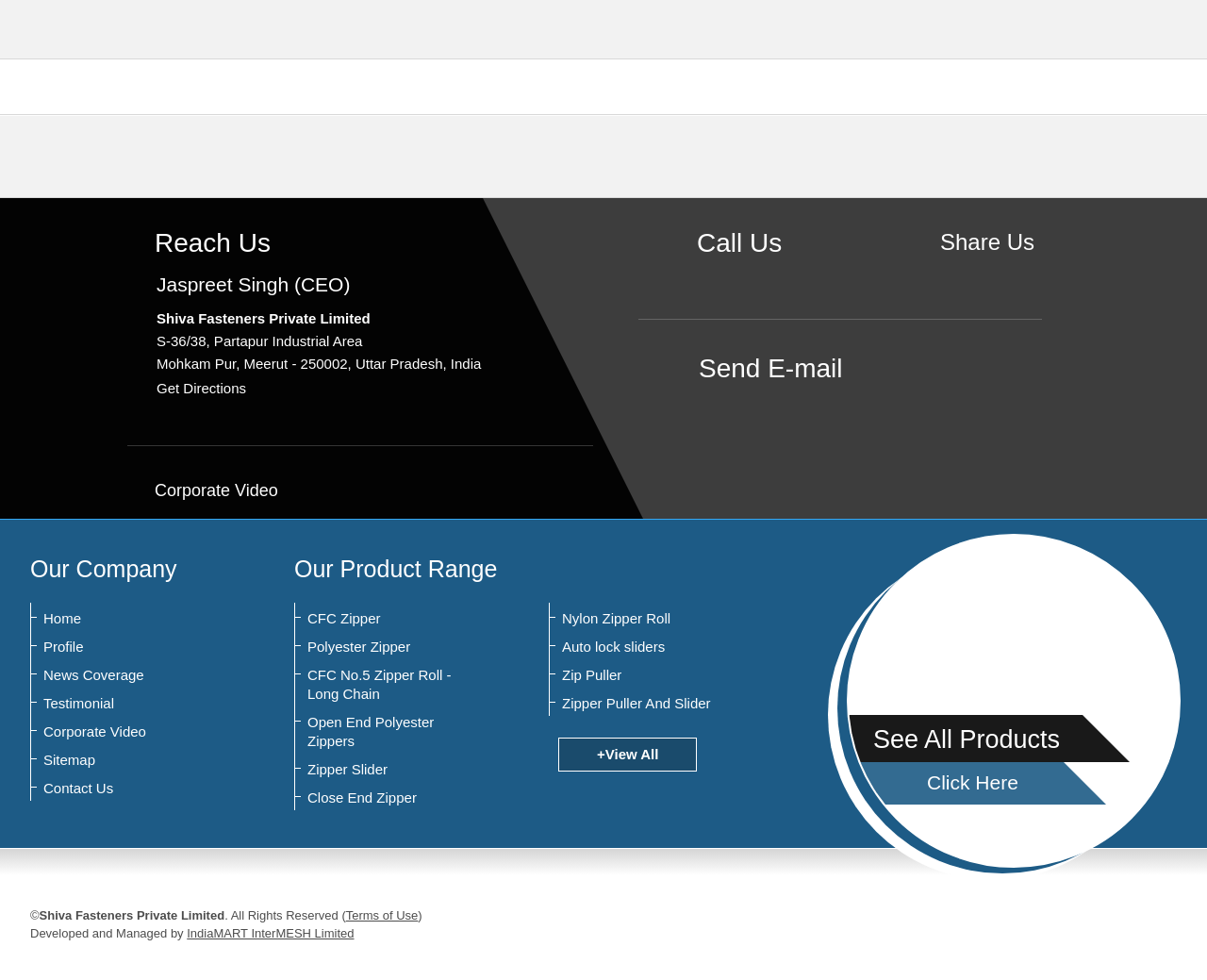Please locate the bounding box coordinates of the element that should be clicked to achieve the given instruction: "View all products".

[0.462, 0.753, 0.578, 0.787]